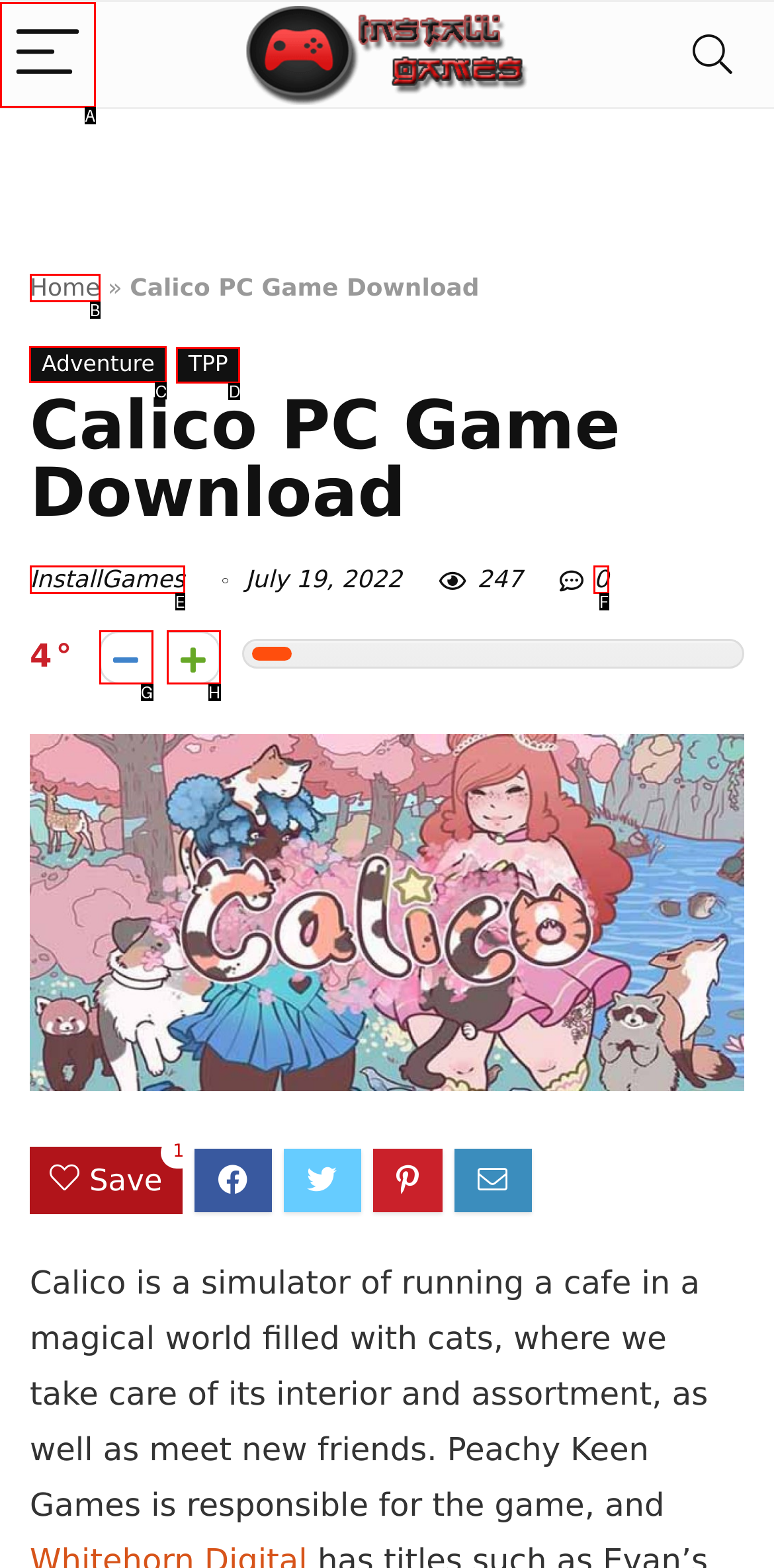Determine which option should be clicked to carry out this task: View the Adventure games
State the letter of the correct choice from the provided options.

C